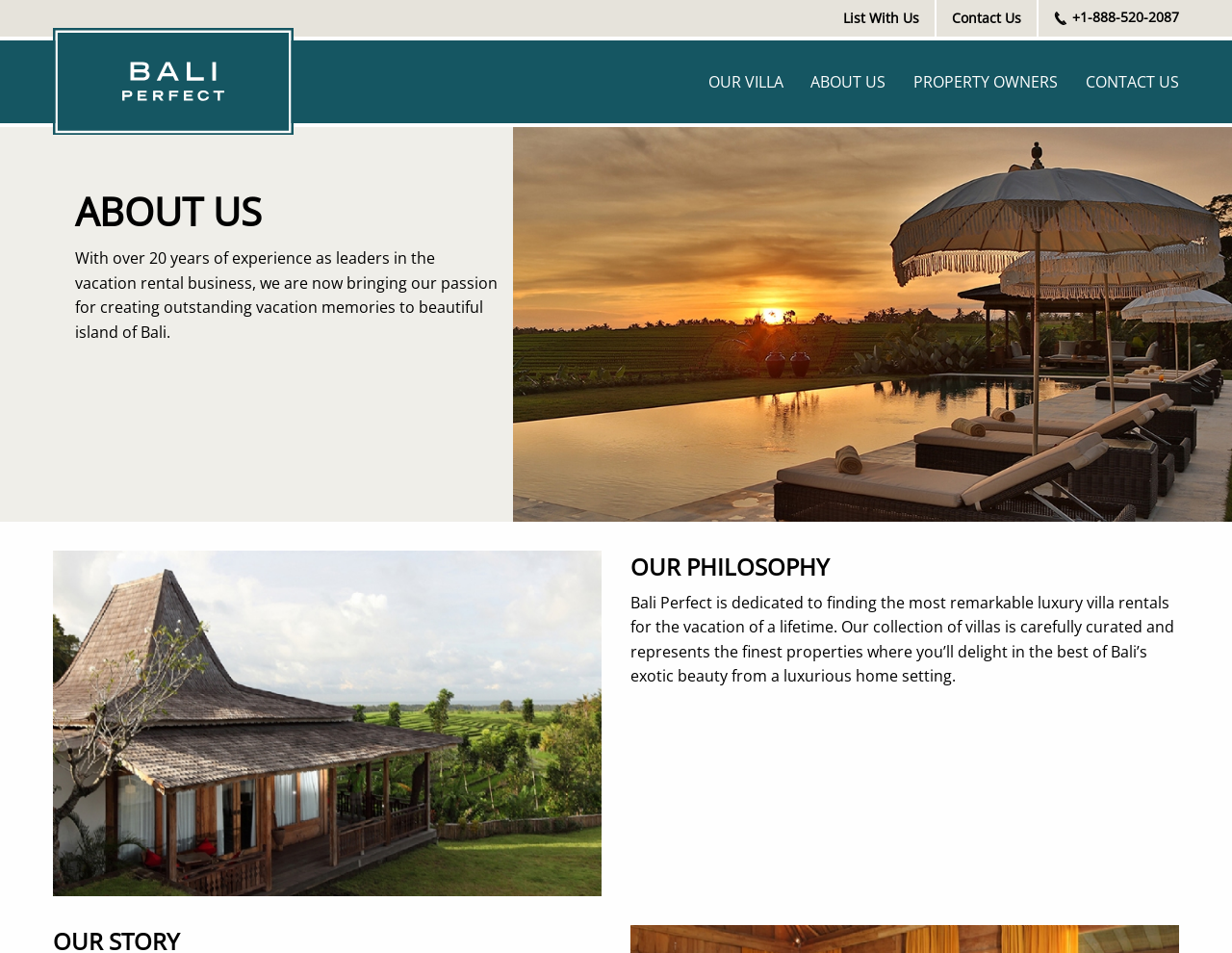Bounding box coordinates are specified in the format (top-left x, top-left y, bottom-right x, bottom-right y). All values are floating point numbers bounded between 0 and 1. Please provide the bounding box coordinate of the region this sentence describes: Contact Us

[0.87, 0.042, 0.957, 0.129]